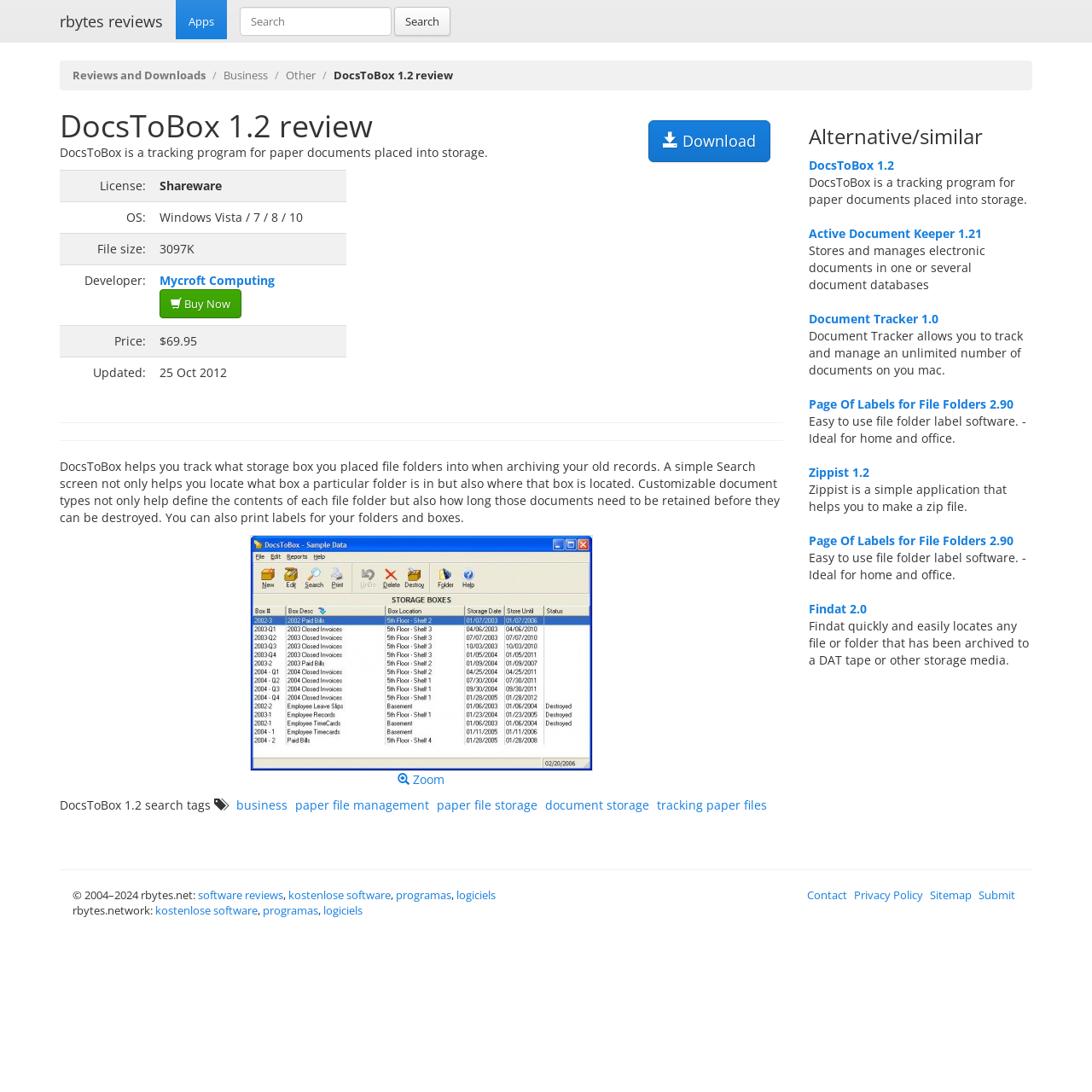Identify the bounding box coordinates for the region to click in order to carry out this instruction: "Click the Send form button". Provide the coordinates using four float numbers between 0 and 1, formatted as [left, top, right, bottom].

None